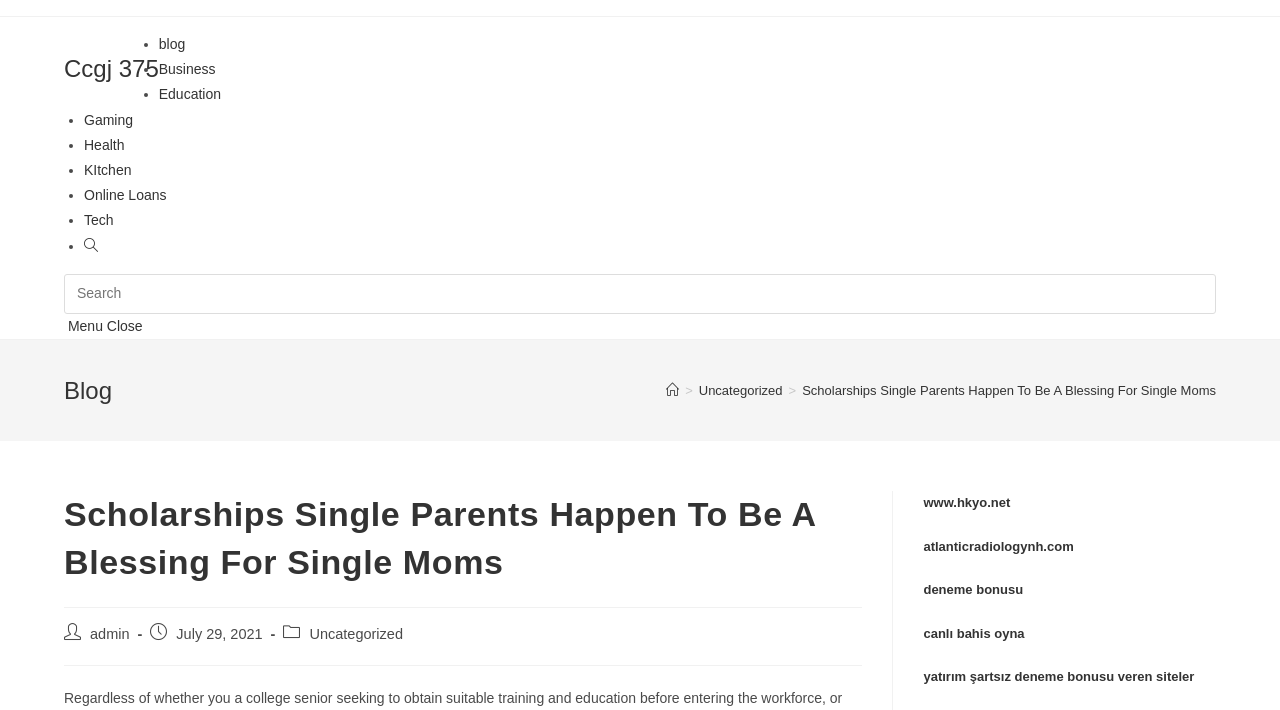Locate the bounding box coordinates of the clickable region to complete the following instruction: "Click on the 'blog' link."

[0.124, 0.051, 0.145, 0.073]